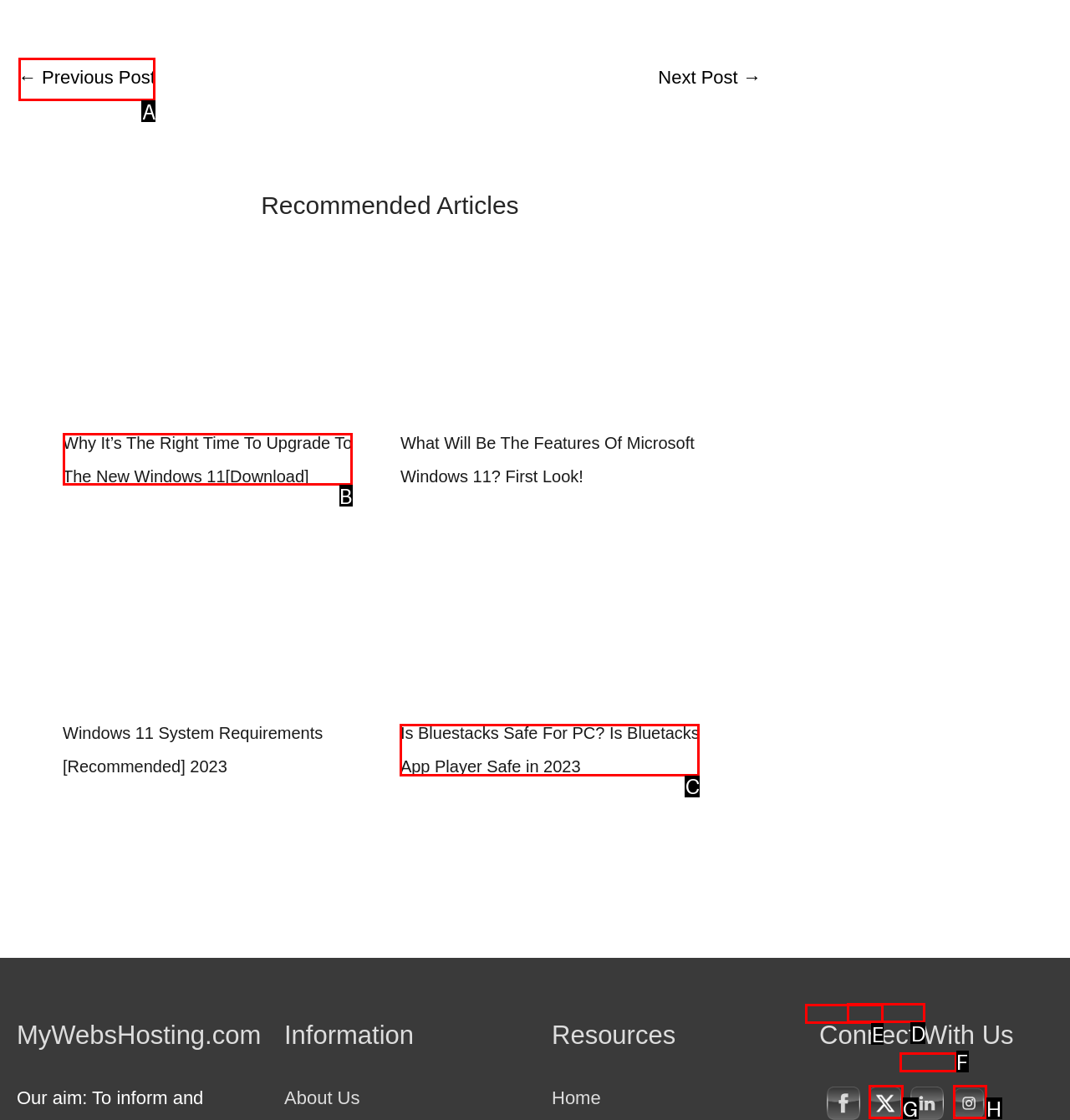Select the proper HTML element to perform the given task: Follow on Twitter Answer with the corresponding letter from the provided choices.

G